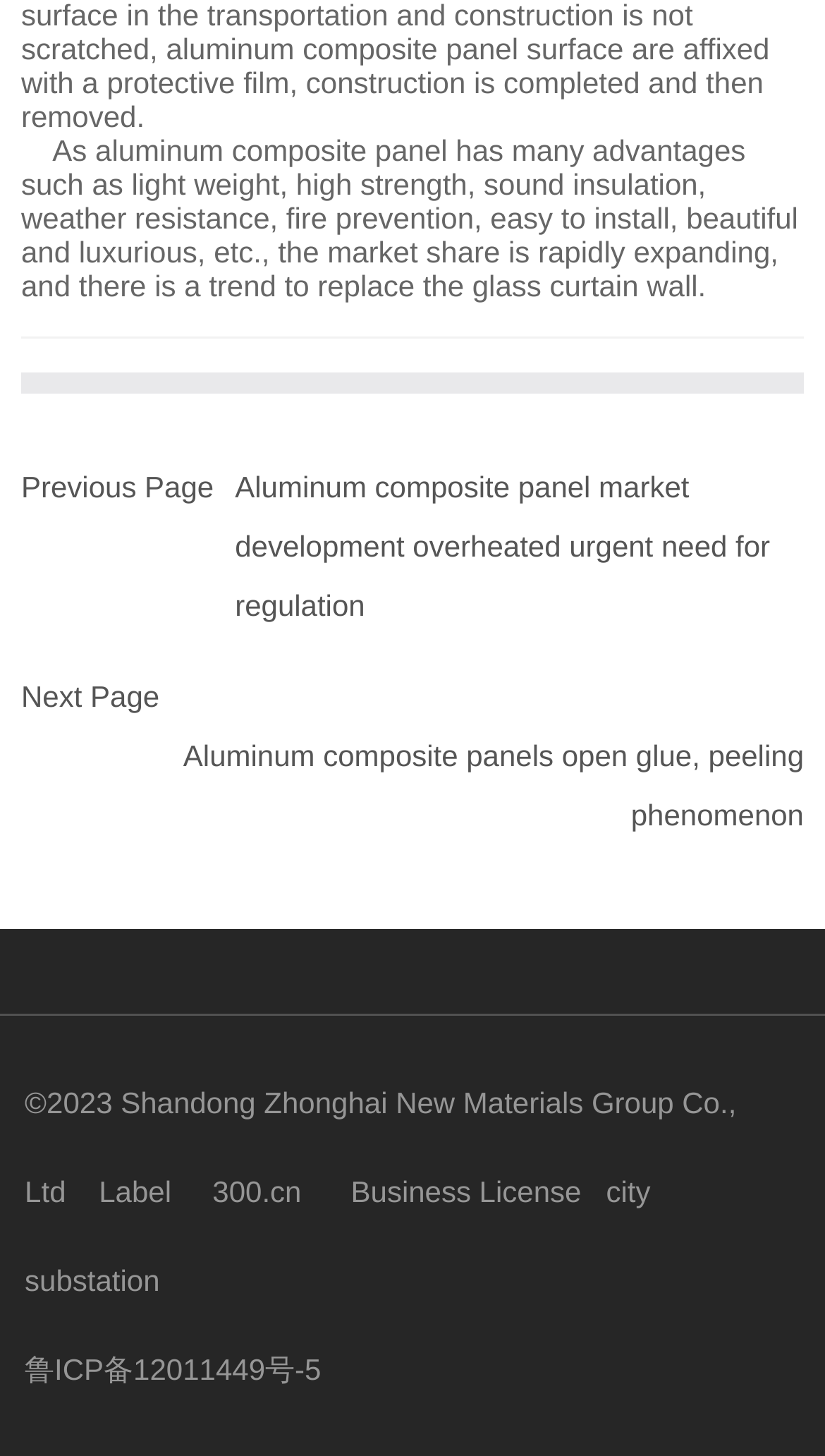Please find the bounding box for the following UI element description. Provide the coordinates in (top-left x, top-left y, bottom-right x, bottom-right y) format, with values between 0 and 1: Ian Krammer

None